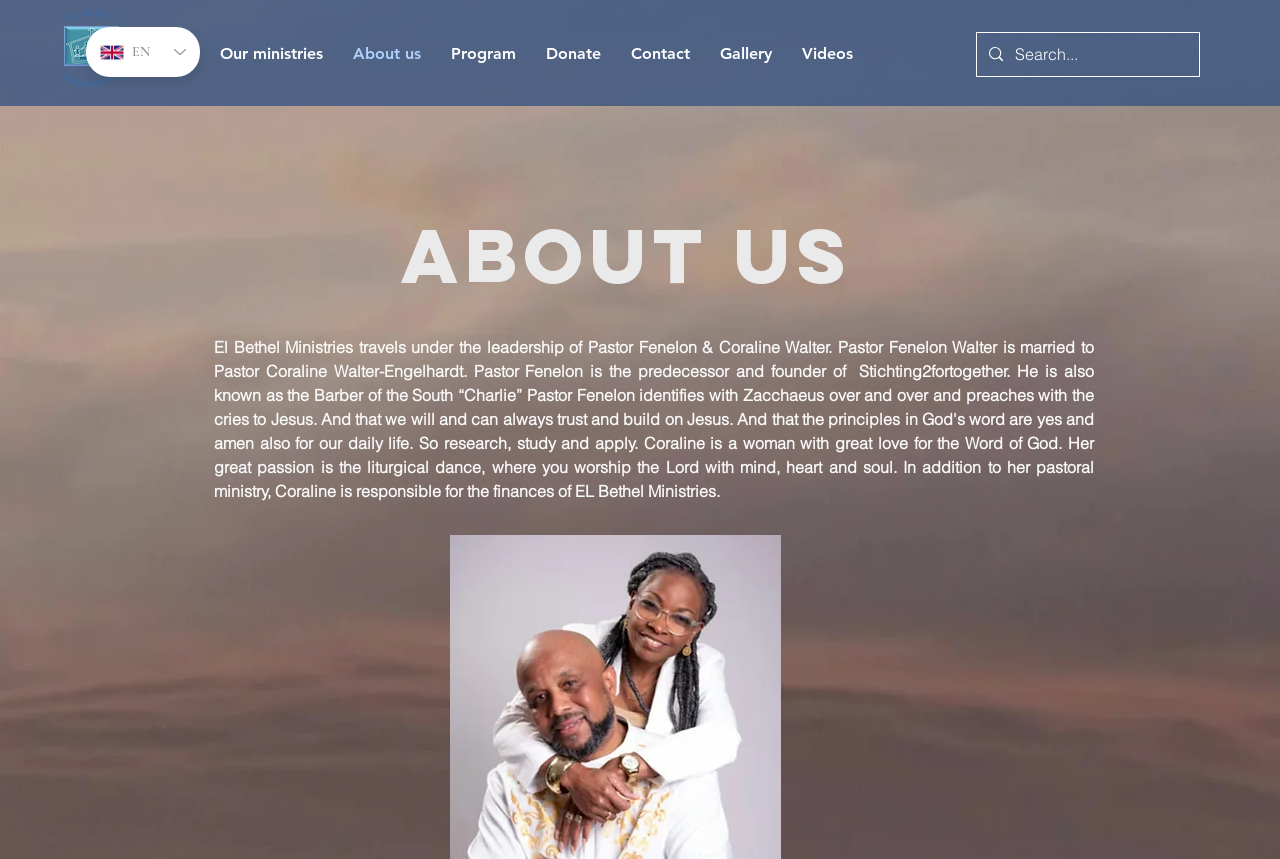Locate the bounding box of the user interface element based on this description: "Our ministries".

[0.16, 0.034, 0.264, 0.092]